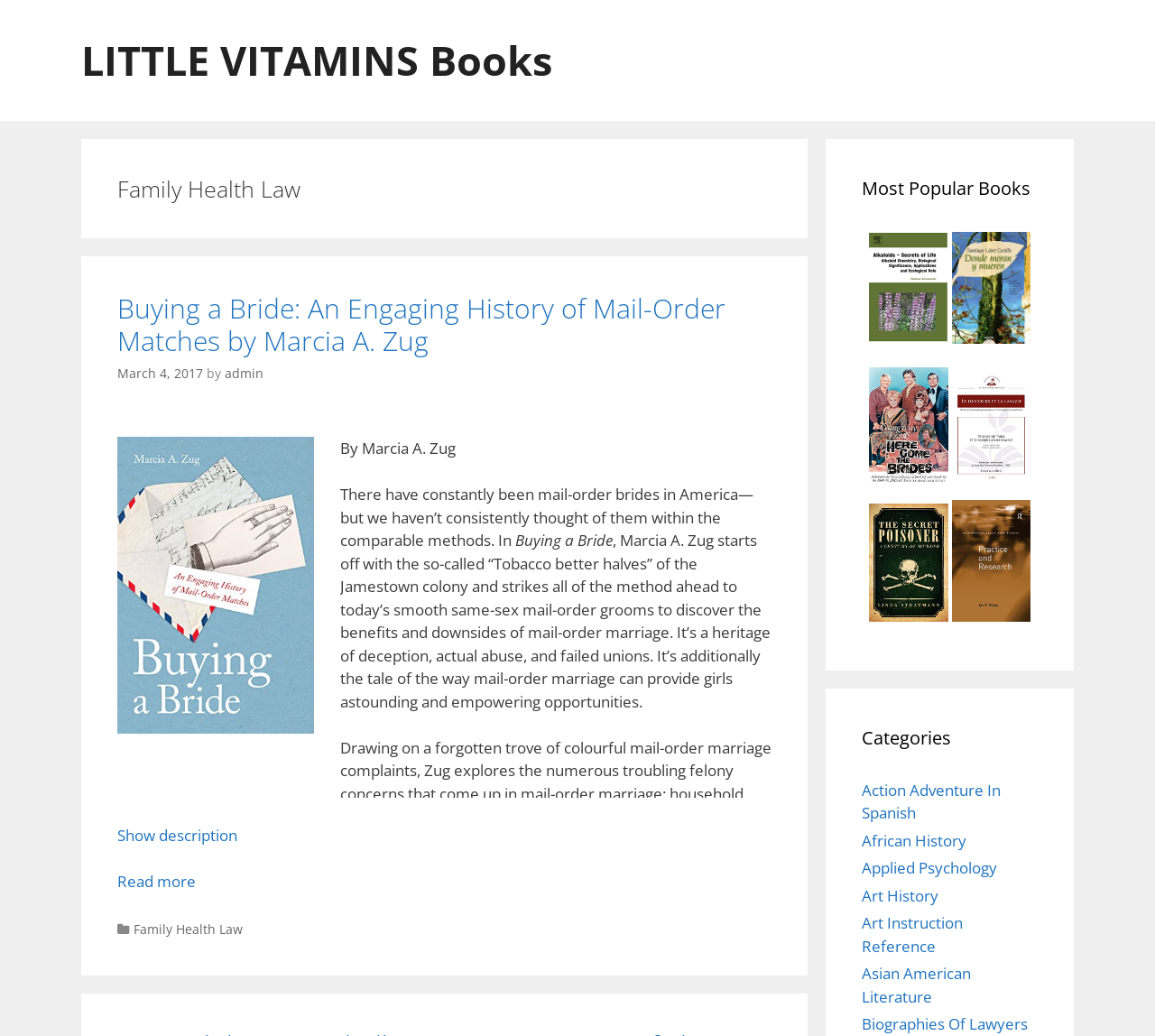Refer to the image and provide a thorough answer to this question:
Who is the author of the book?

I found the answer by examining the text 'By Marcia A. Zug' which is a static text element located below the book title.